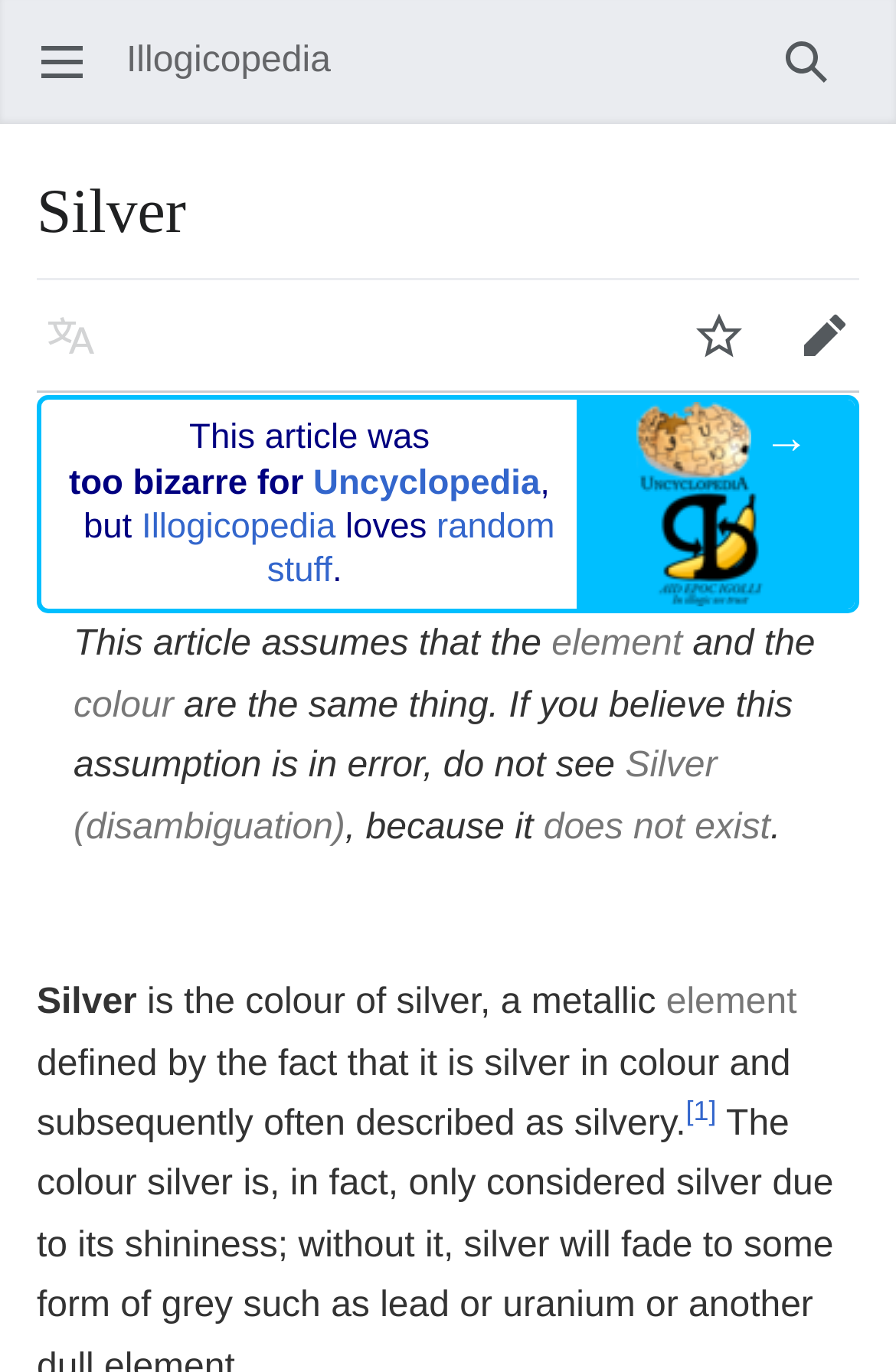Please find the bounding box coordinates of the section that needs to be clicked to achieve this instruction: "Open main menu".

[0.041, 0.007, 0.074, 0.028]